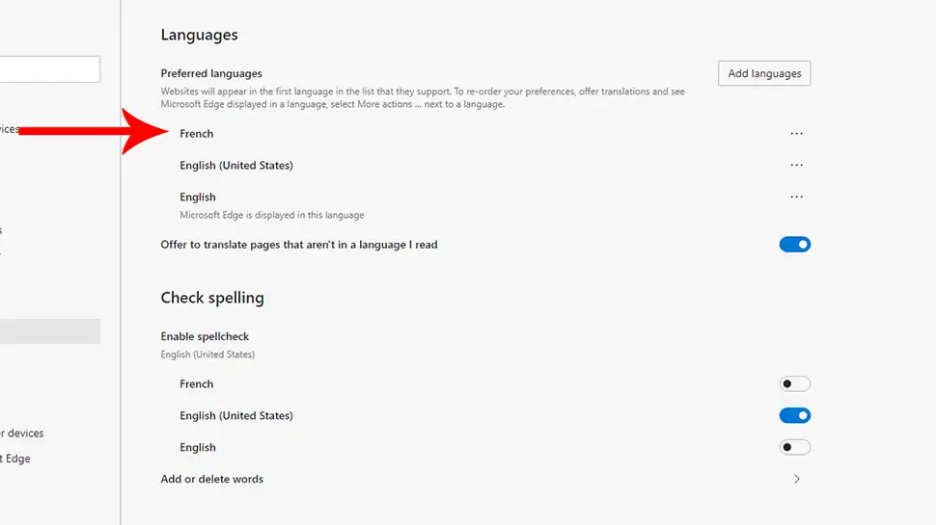How many English language options are available?
Please provide a comprehensive answer to the question based on the webpage screenshot.

There are two English language options available, which are 'English (United States)' and another instance of 'English', as shown in the language preferences section of the Microsoft Edge browser settings.